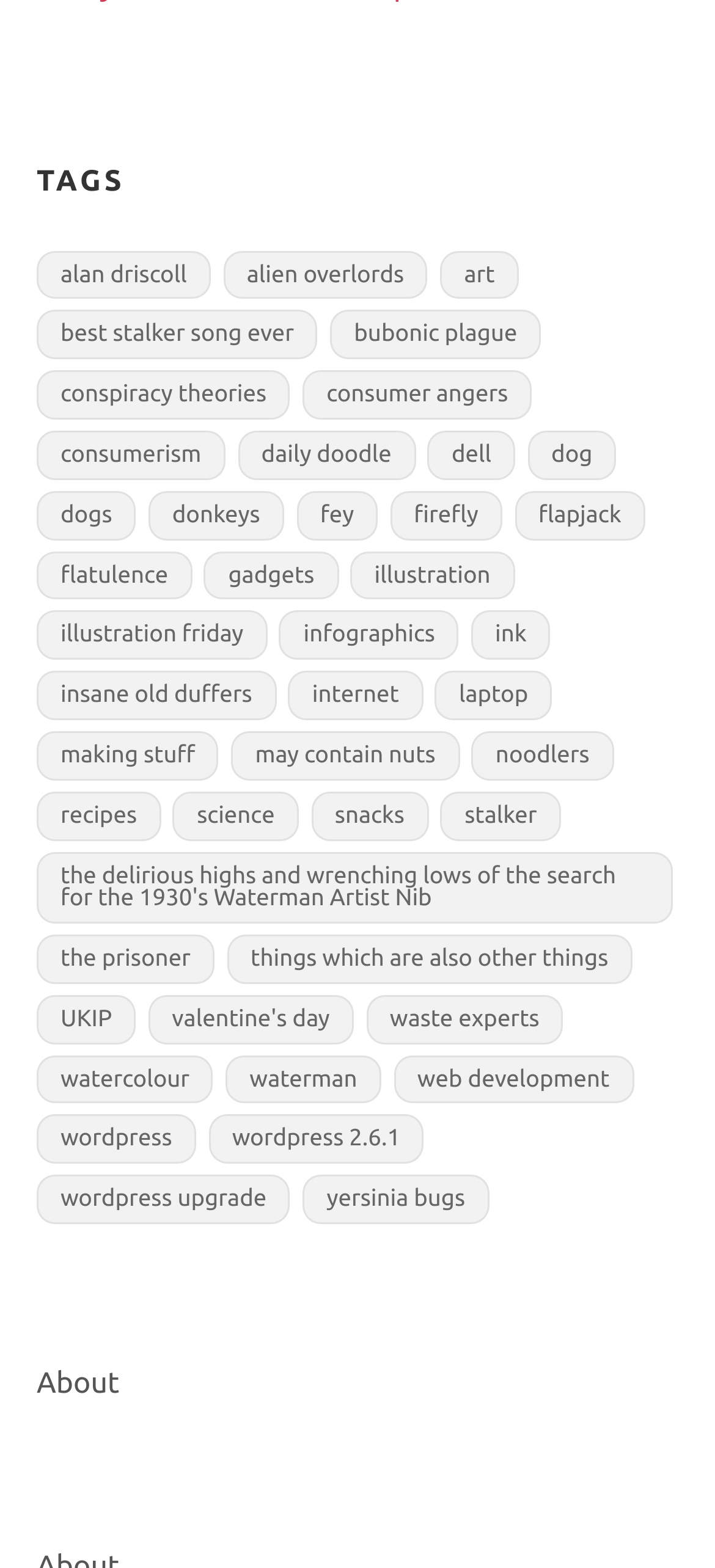Pinpoint the bounding box coordinates of the element that must be clicked to accomplish the following instruction: "Learn about 'watercolour'". The coordinates should be in the format of four float numbers between 0 and 1, i.e., [left, top, right, bottom].

[0.051, 0.673, 0.298, 0.704]